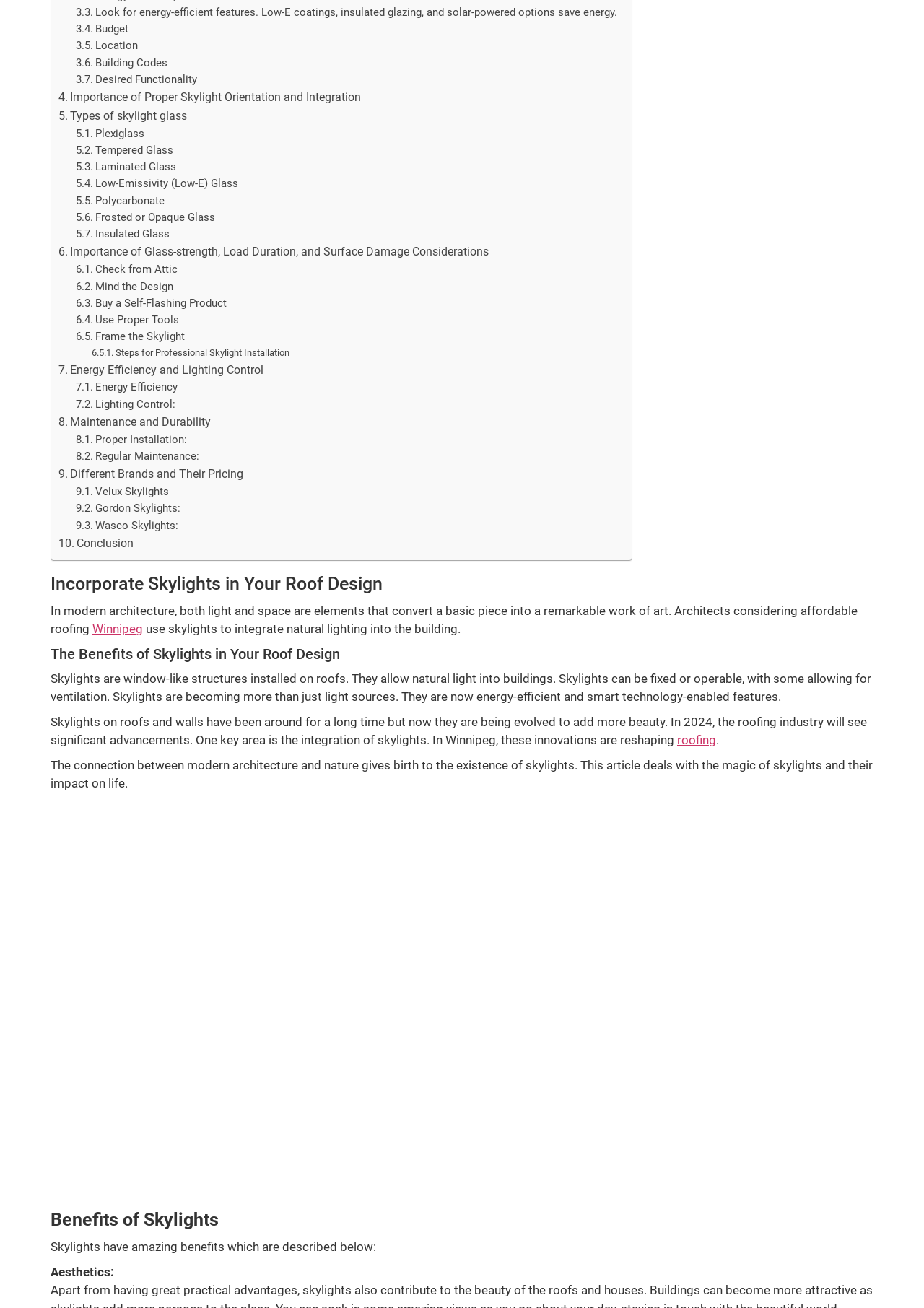Locate the bounding box of the UI element based on this description: "Frosted or Opaque Glass". Provide four float numbers between 0 and 1 as [left, top, right, bottom].

[0.082, 0.16, 0.233, 0.173]